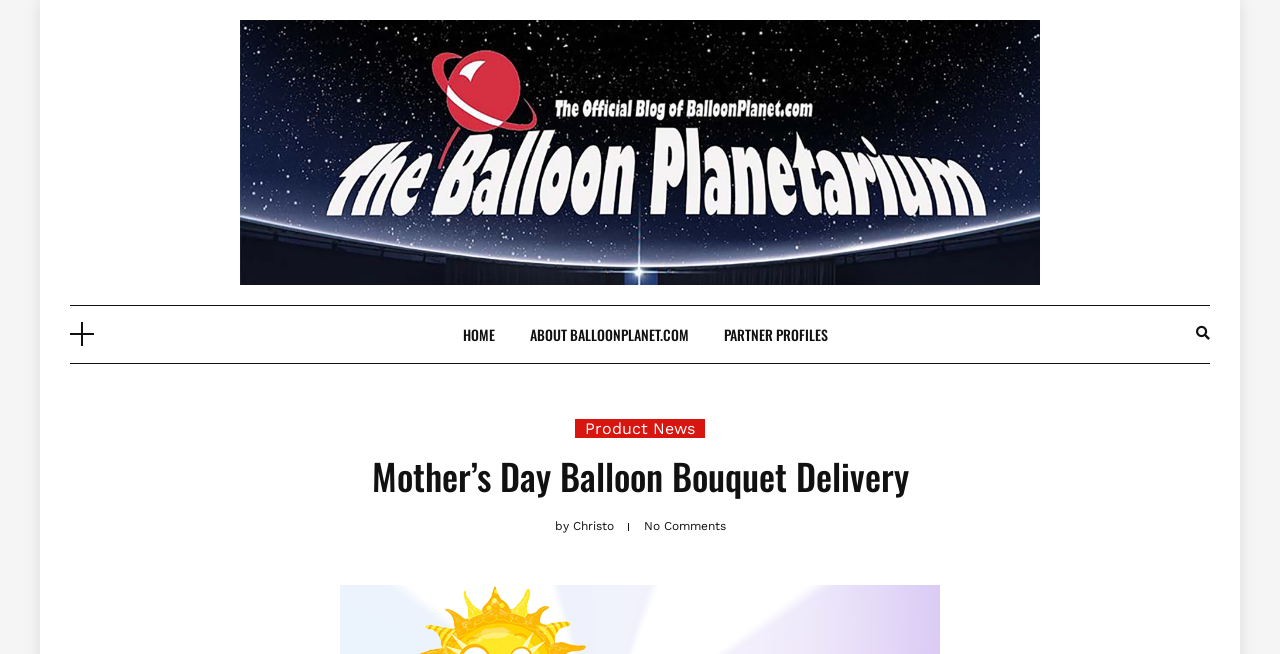What is the website's logo?
Please provide a single word or phrase based on the screenshot.

The BalloonPlanetarium